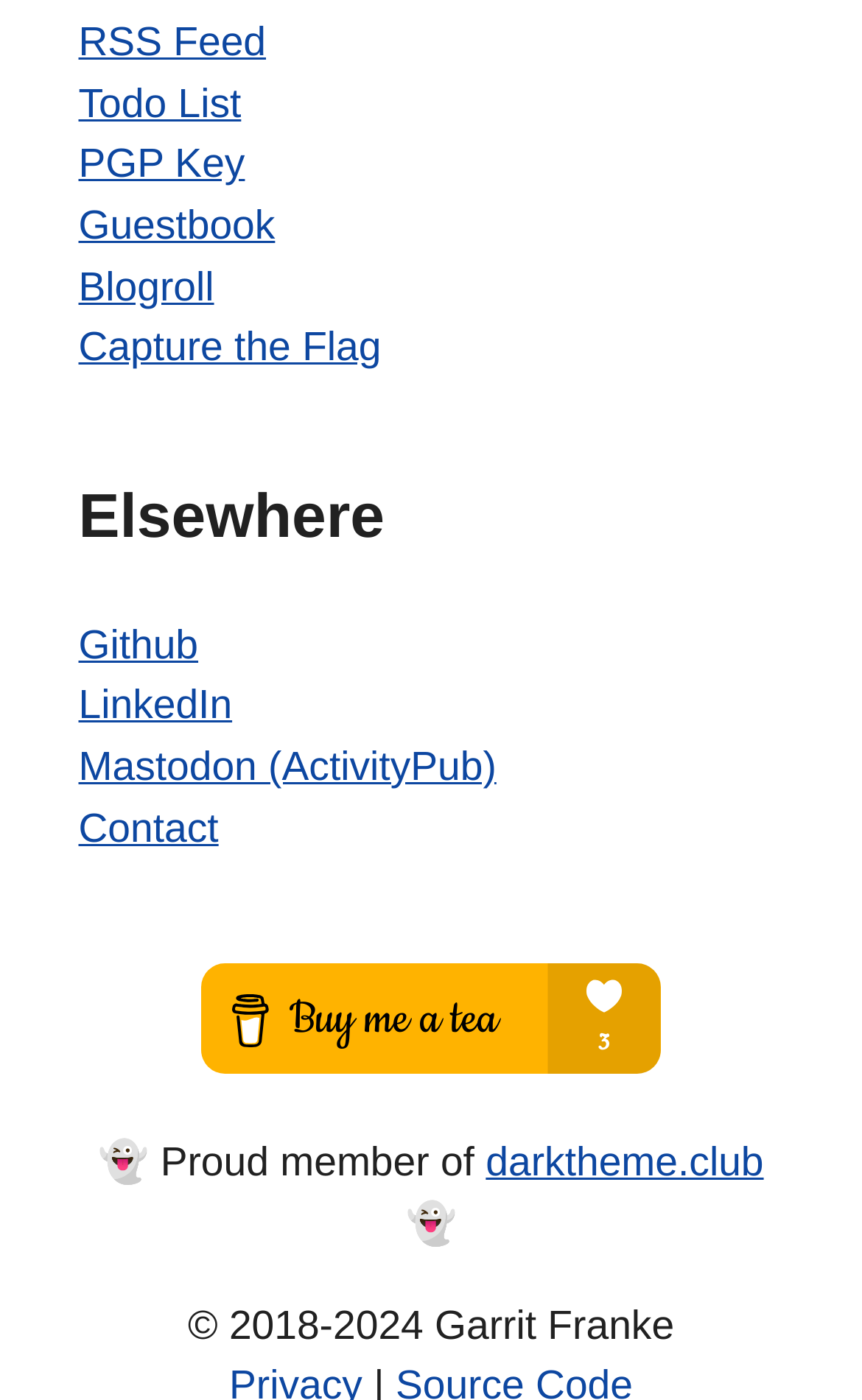What is the first link on the webpage?
Please look at the screenshot and answer using one word or phrase.

RSS Feed